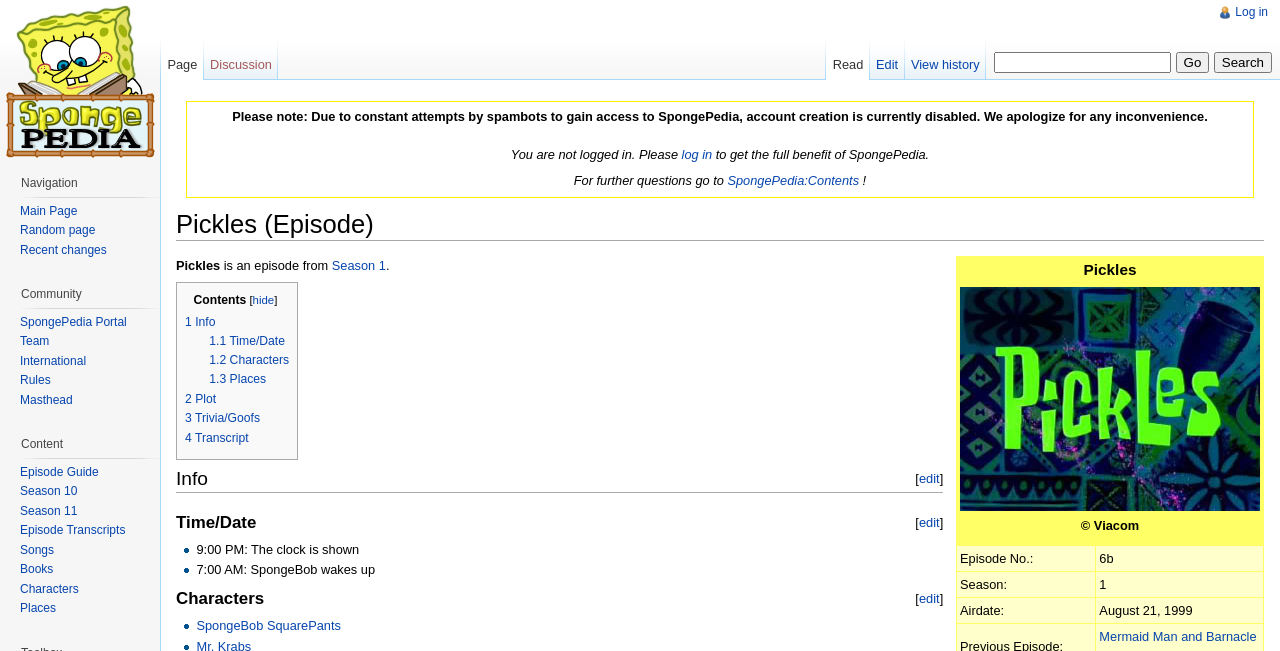Illustrate the webpage with a detailed description.

This webpage is about the episode "Pickles" from the TV show SpongeBob SquarePants. At the top, there is a notification about account creation being disabled due to spambots, and a reminder to log in to get the full benefit of SpongePedia. Below this, there is a heading with the episode title "Pickles (Episode)" and a link to navigate to the top of the page.

On the left side, there is a table of contents with links to different sections of the page, including "Info", "Time/Date", "Characters", "Places", "Plot", "Trivia/Goofs", and "Transcript". Below this, there is a section with episode information, including the episode number, season, and airdate.

The main content of the page is divided into sections, each with its own heading. The first section is "Info", which has a link to edit the section. Below this, there are sections for "Time/Date", "Characters", and "Plot", each with their own links to edit and lists of information.

At the top right, there are links to log in, create an account, and access the page's history. There is also a search box with a "Go" button. On the top left, there are links to visit the main page, navigate to a random page, and view recent changes.

On the left side, there are also links to different parts of the SpongePedia website, including the main page, community portal, team page, international page, rules page, and masthead page. Below this, there are links to different types of content, including episode guides and season pages.